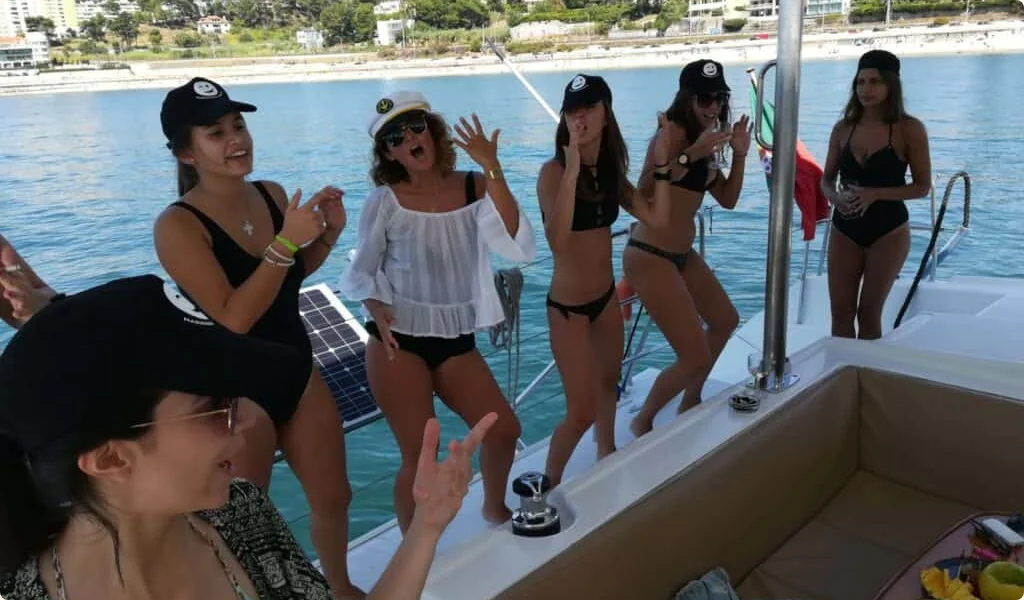Offer an in-depth caption of the image, mentioning all notable aspects.

In this lively scene, a group of young women celebrates on a boat, embodying the joyful spirit of a bachelorette party in Lisbon. Clad in stylish swimsuits, they are caught mid-celebration, exuding a sense of fun and camaraderie. A sun-soaked backdrop showcases the shimmering blue waters, while the boat is equipped with modern amenities, including solar panels. The women wear matching caps, adding a playful touch to their outfits, and their expressions reflect excitement and joy. This moment captures the essence of unforgettable experiences, making it a perfect representation of a unique day intended to create lasting memories.